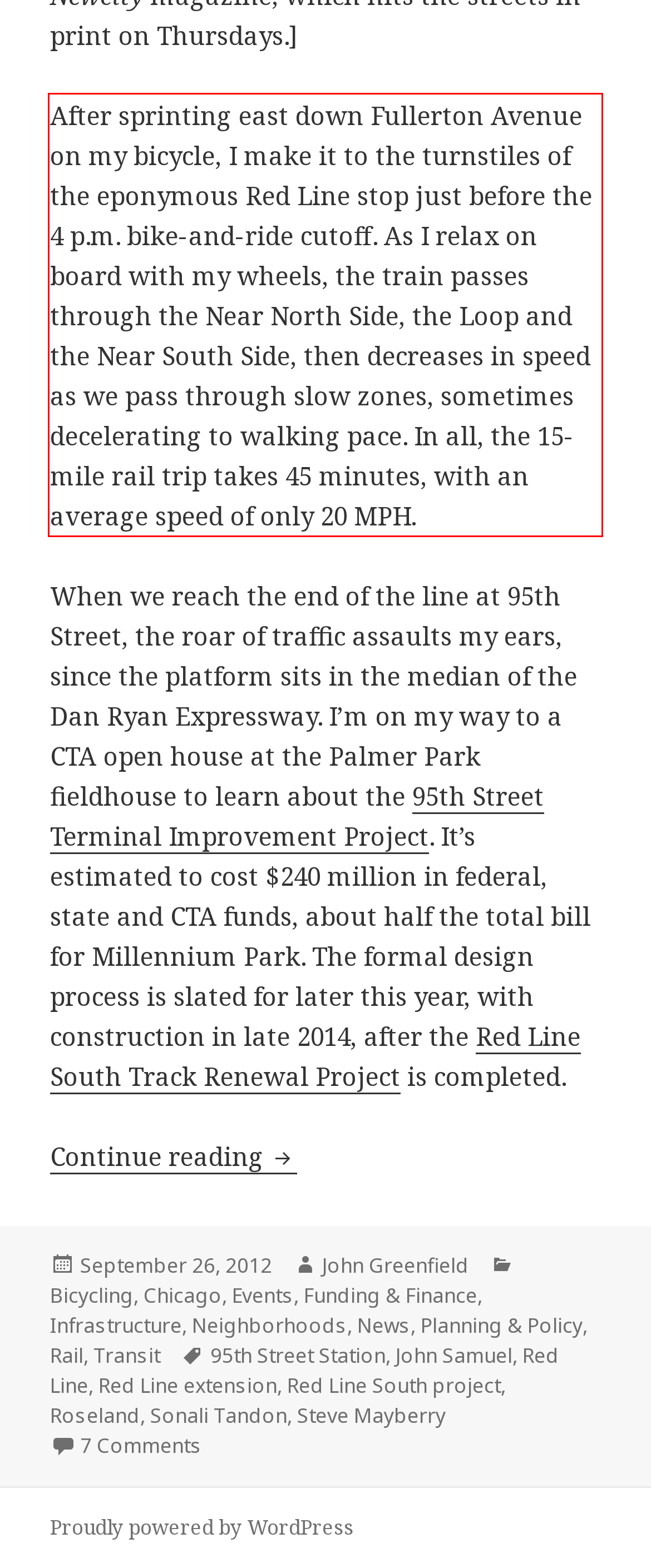Using the provided screenshot, read and generate the text content within the red-bordered area.

After sprinting east down Fullerton Avenue on my bicycle, I make it to the turnstiles of the eponymous Red Line stop just before the 4 p.m. bike-and-ride cutoff. As I relax on board with my wheels, the train passes through the Near North Side, the Loop and the Near South Side, then decreases in speed as we pass through slow zones, sometimes decelerating to walking pace. In all, the 15-mile rail trip takes 45 minutes, with an average speed of only 20 MPH.